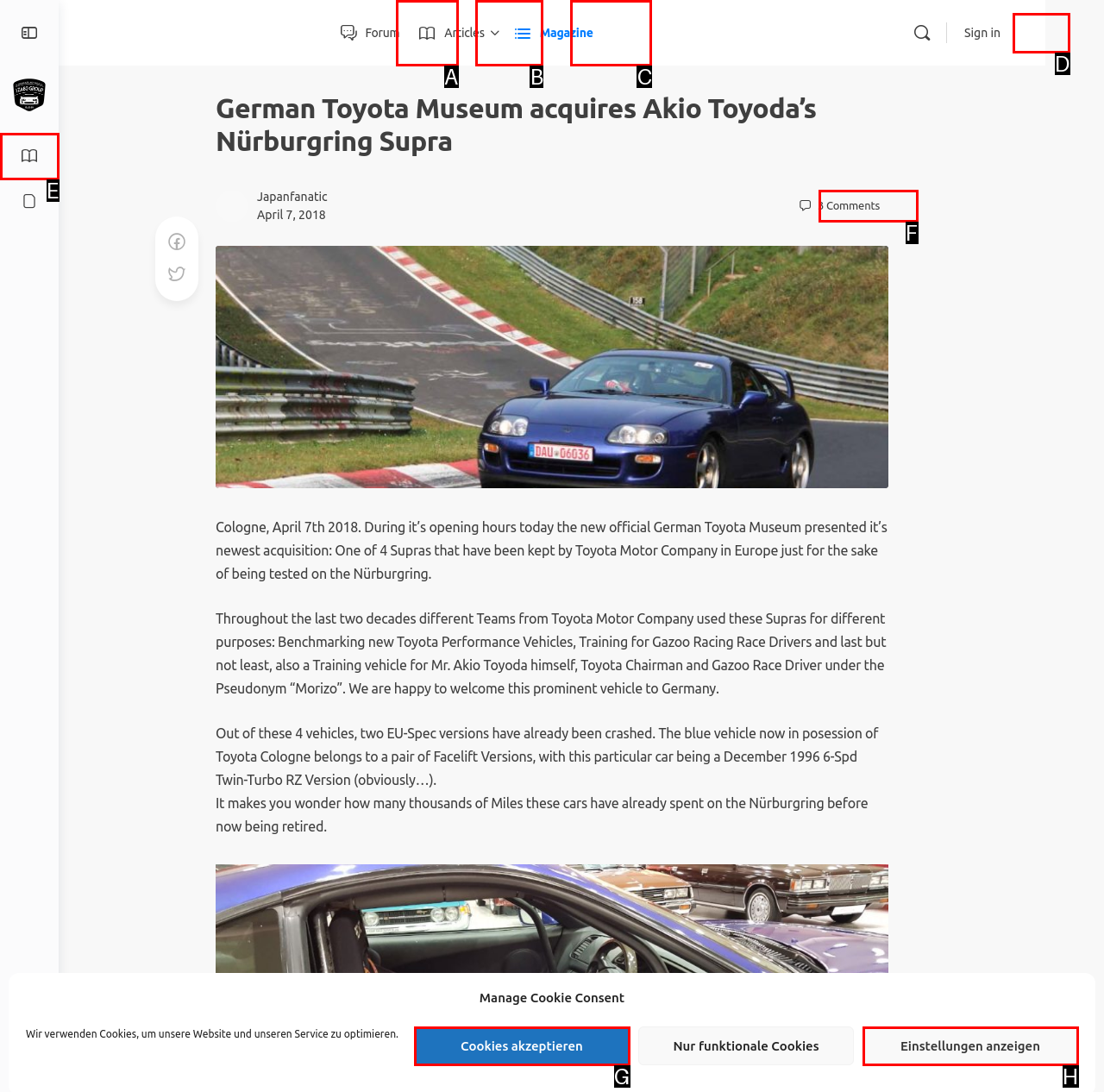Identify the option that corresponds to the description: Facebook. Provide only the letter of the option directly.

None